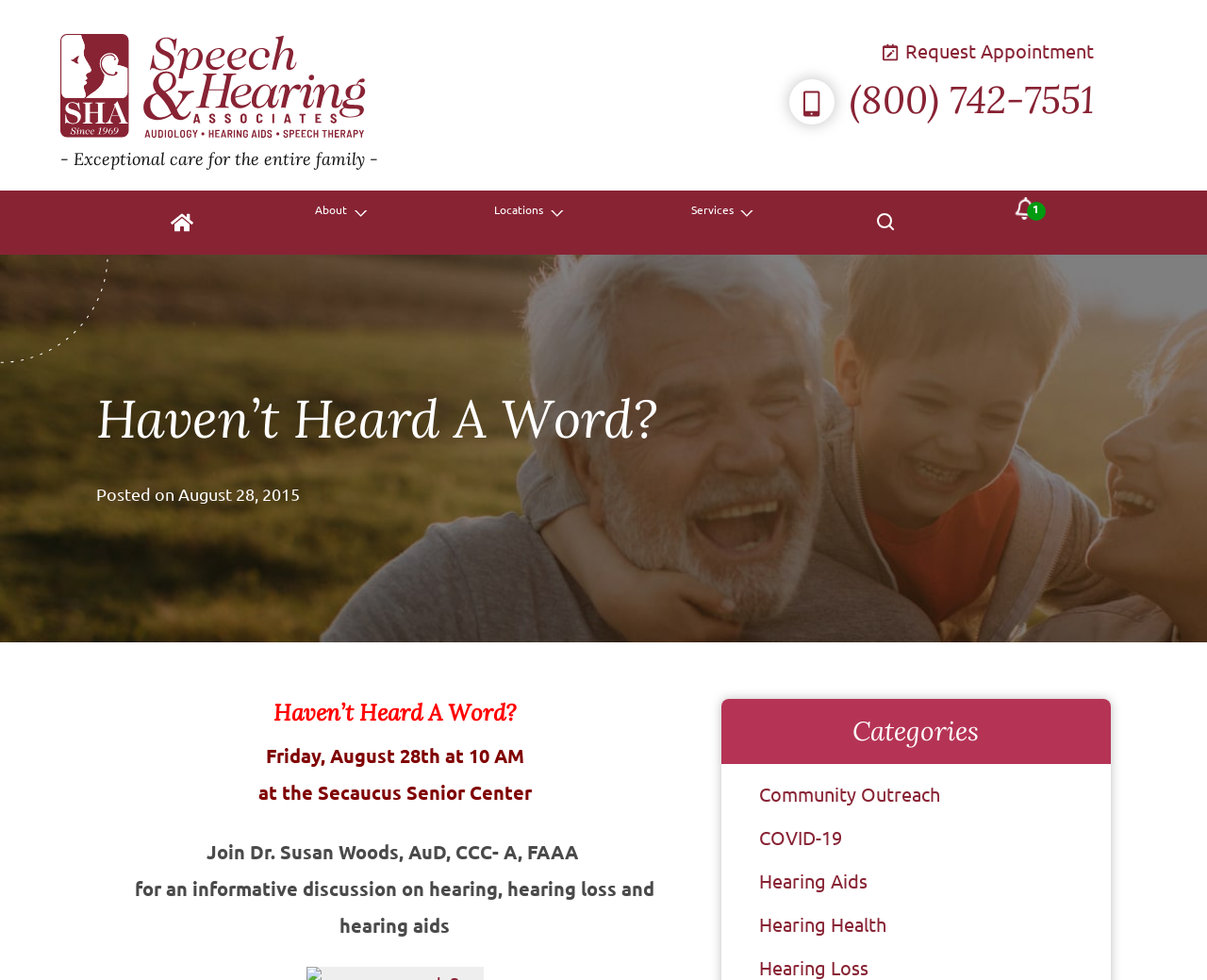Locate the bounding box coordinates of the segment that needs to be clicked to meet this instruction: "Click on the 'NEXT PCD Pharma Franchise in Maharashtra | Plenum Biotech' link".

None